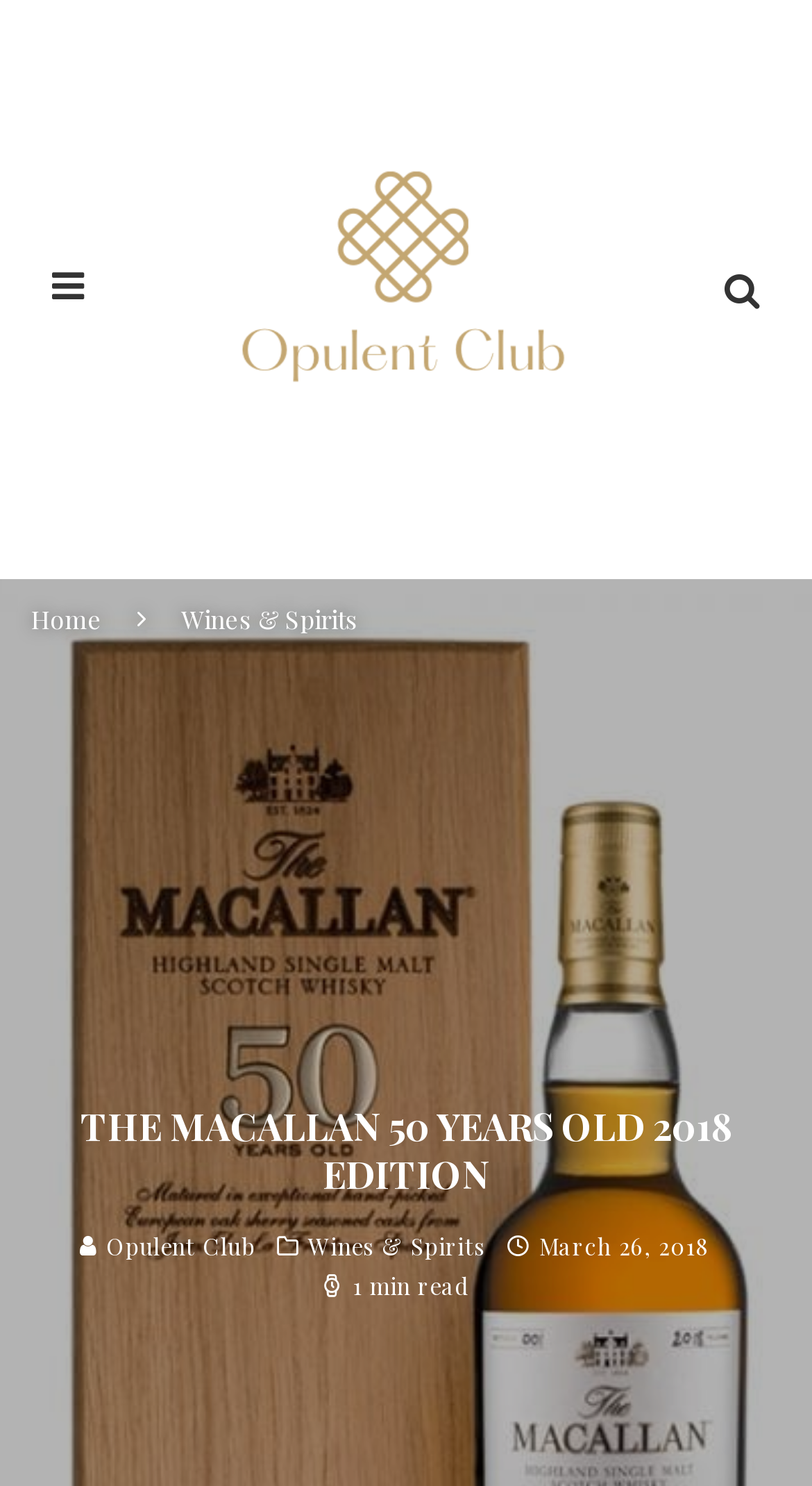What is the category of the product?
Carefully examine the image and provide a detailed answer to the question.

The question is asking for the category of the product, which can be found in the link elements 'Wines & Spirits' at coordinates [0.223, 0.405, 0.441, 0.428] and [0.38, 0.829, 0.598, 0.849]. The answer is 'Wines & Spirits'.